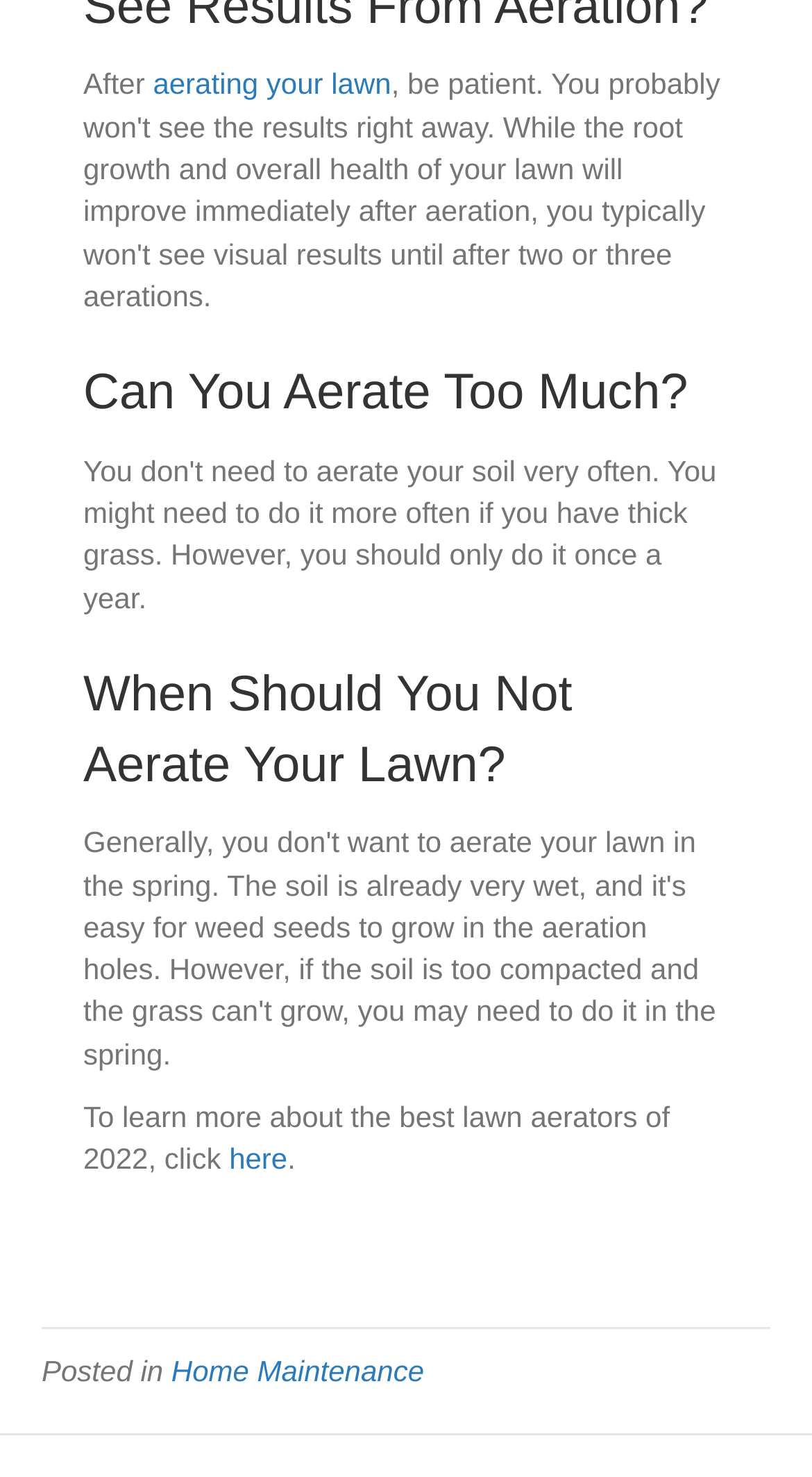What is the topic of the first heading?
Kindly offer a detailed explanation using the data available in the image.

The first heading is 'Can You Aerate Too Much?' which indicates that the topic is about aerating too much.